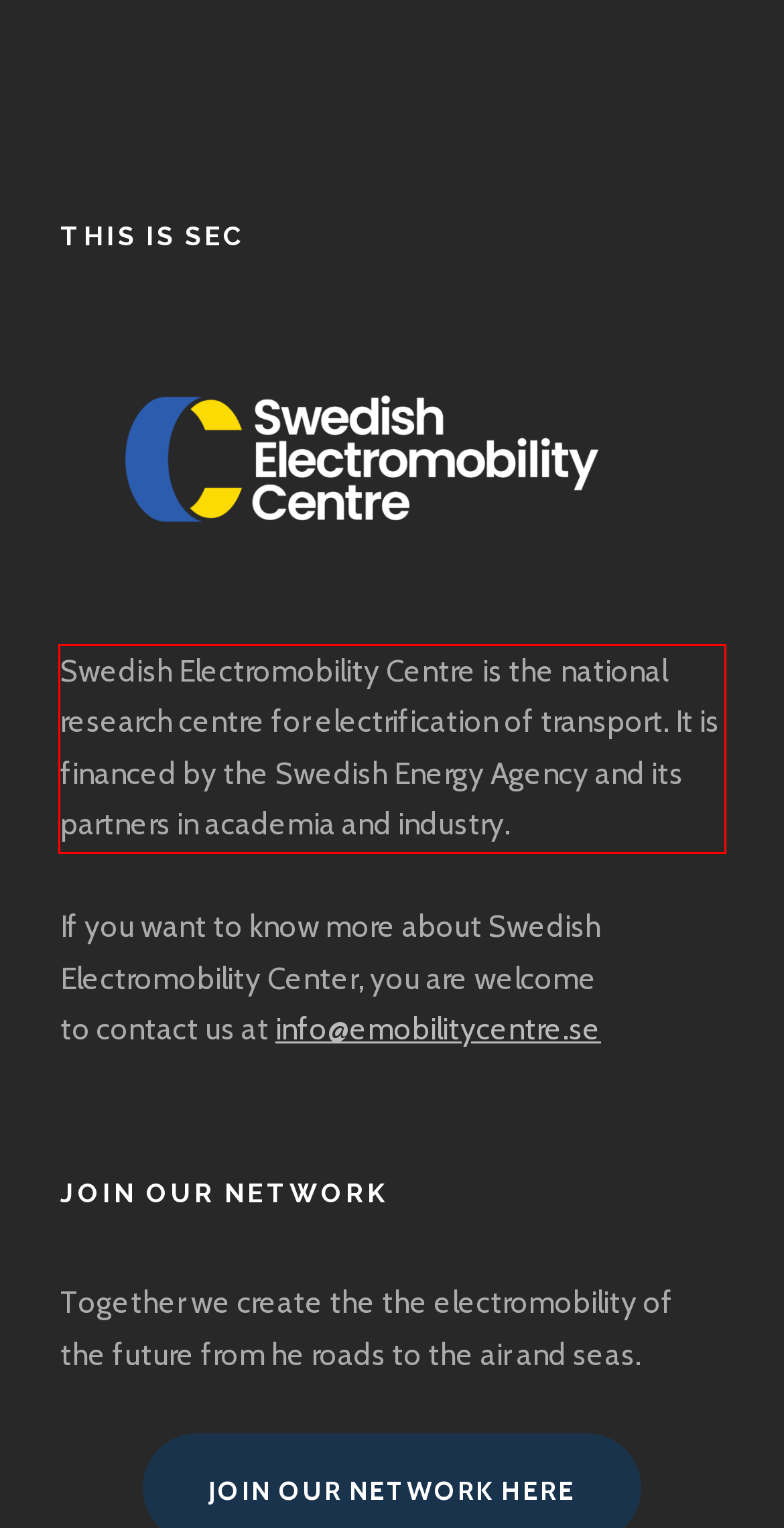Given a screenshot of a webpage, identify the red bounding box and perform OCR to recognize the text within that box.

Swedish Electromobility Centre is the national research centre for electrification of transport. It is financed by the Swedish Energy Agency and its partners in academia and industry.